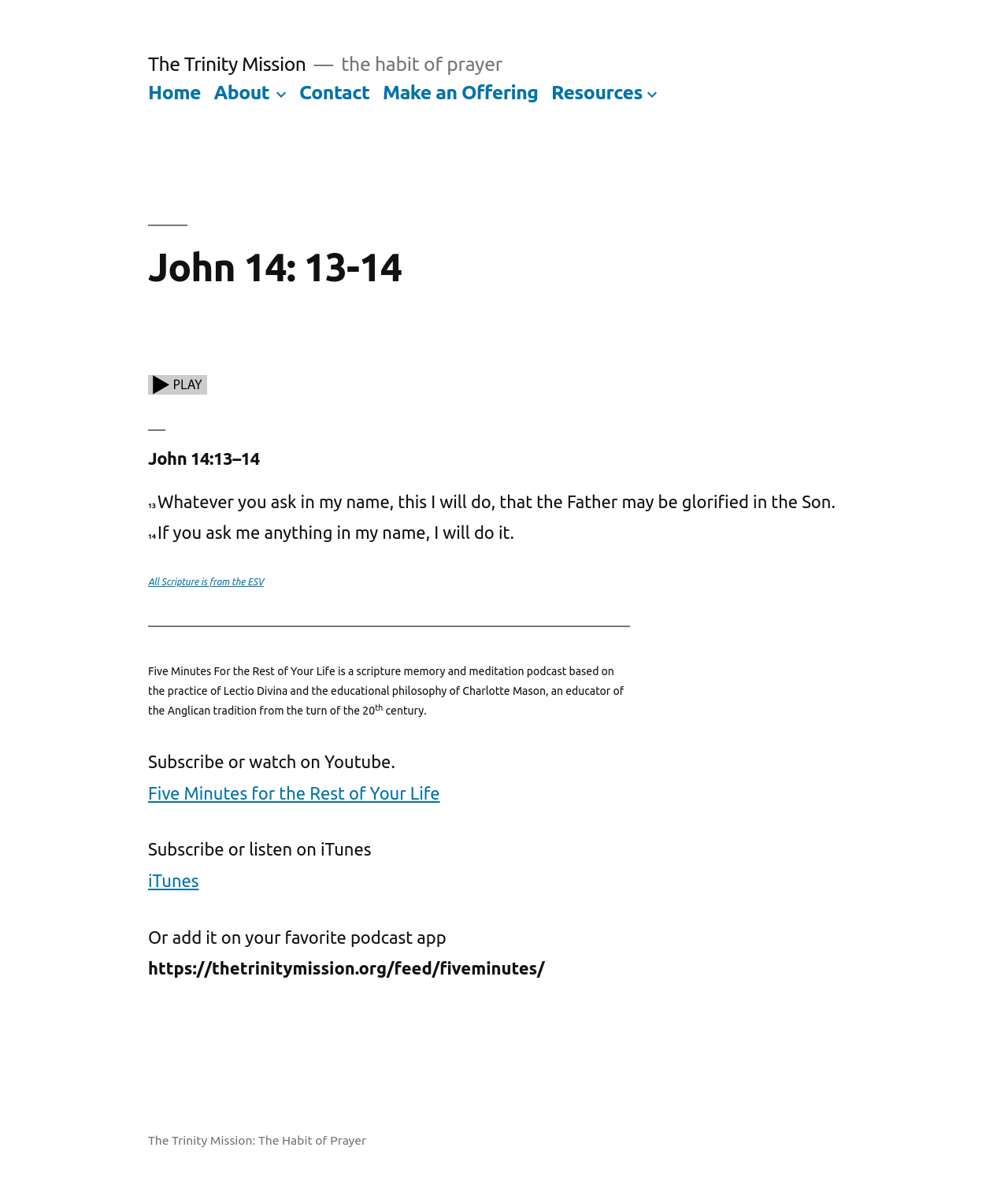Write a detailed summary of the webpage, including text, images, and layout.

The webpage is about John 14:13-14 and The Trinity Mission. At the top, there is a link to "The Trinity Mission" and a text "the habit of prayer". Below this, there is a navigation menu with links to "Home", "About", "Contact", "Make an Offering", and "Resources". 

The main content of the webpage is an article about John 14:13-14. It starts with a heading "John 14: 13-14" and a link to play an audio or video. Below this, there are two headings "John 14:13–14" and two paragraphs of text, which are Bible verses. 

Following the Bible verses, there is a link to "All Scripture is from the ESV" and a horizontal separator. Then, there is a long paragraph of text describing a podcast called "Five Minutes For the Rest of Your Life", which is based on the practice of Lectio Divina and the educational philosophy of Charlotte Mason. 

Below this, there are several links and texts, including "Subscribe or watch on Youtube", "Subscribe or listen on iTunes", and "Or add it on your favorite podcast app", along with a link to the podcast's RSS feed. 

At the very bottom of the webpage, there is a footer section with links to "The Trinity Mission" and "The Habit of Prayer".